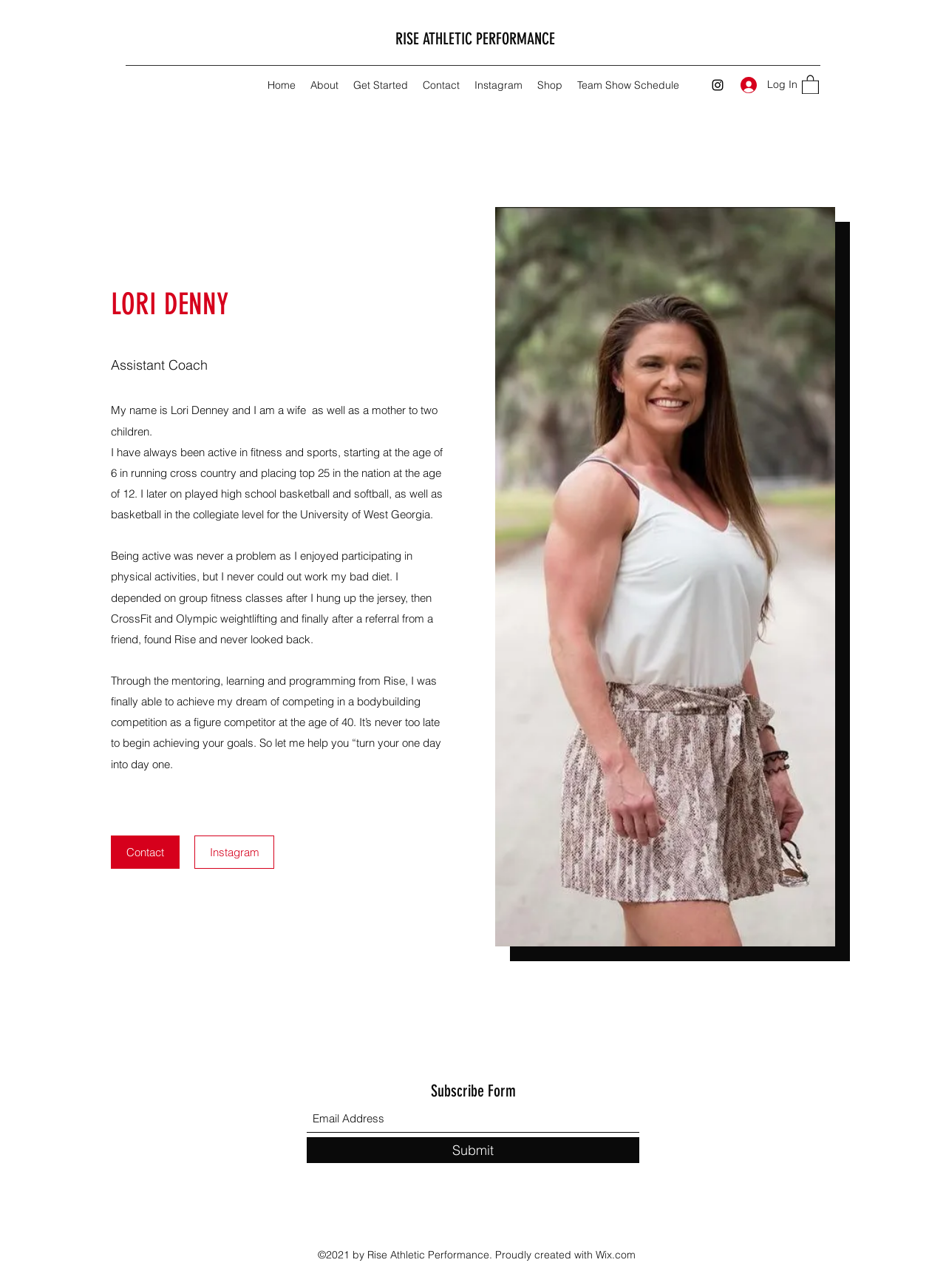Construct a thorough caption encompassing all aspects of the webpage.

The webpage is about Lori Denny, an assistant coach, and her athletic performance journey. At the top, there is a navigation bar with links to "Home", "About", "Get Started", "Contact", "Instagram", "Shop", and "Team Show Schedule". Next to the navigation bar, there is a social bar with an Instagram link and an image. On the right side of the top section, there are two buttons, "Log In" and another button with an image.

Below the top section, there is a main content area that takes up most of the page. It starts with a heading "LORI DENNY" followed by a brief introduction of Lori Denny as an assistant coach, wife, and mother of two children. The text then describes her athletic background, including her experience in running, basketball, and softball, as well as her journey in fitness and sports.

The text continues to explain how Lori Denny found Rise Athletic Performance and achieved her dream of competing in a bodybuilding competition at the age of 40. There are two links, "Contact" and "Instagram", below the text. On the right side of the main content area, there is a large image, likely a photo of Lori Denny.

At the bottom of the page, there is a subscribe form with a heading "Subscribe Form", a textbox for email address, and a "Submit" button. Finally, there is a copyright notice at the very bottom of the page, stating "©2021 by Rise Athletic Performance. Proudly created with Wix.com".